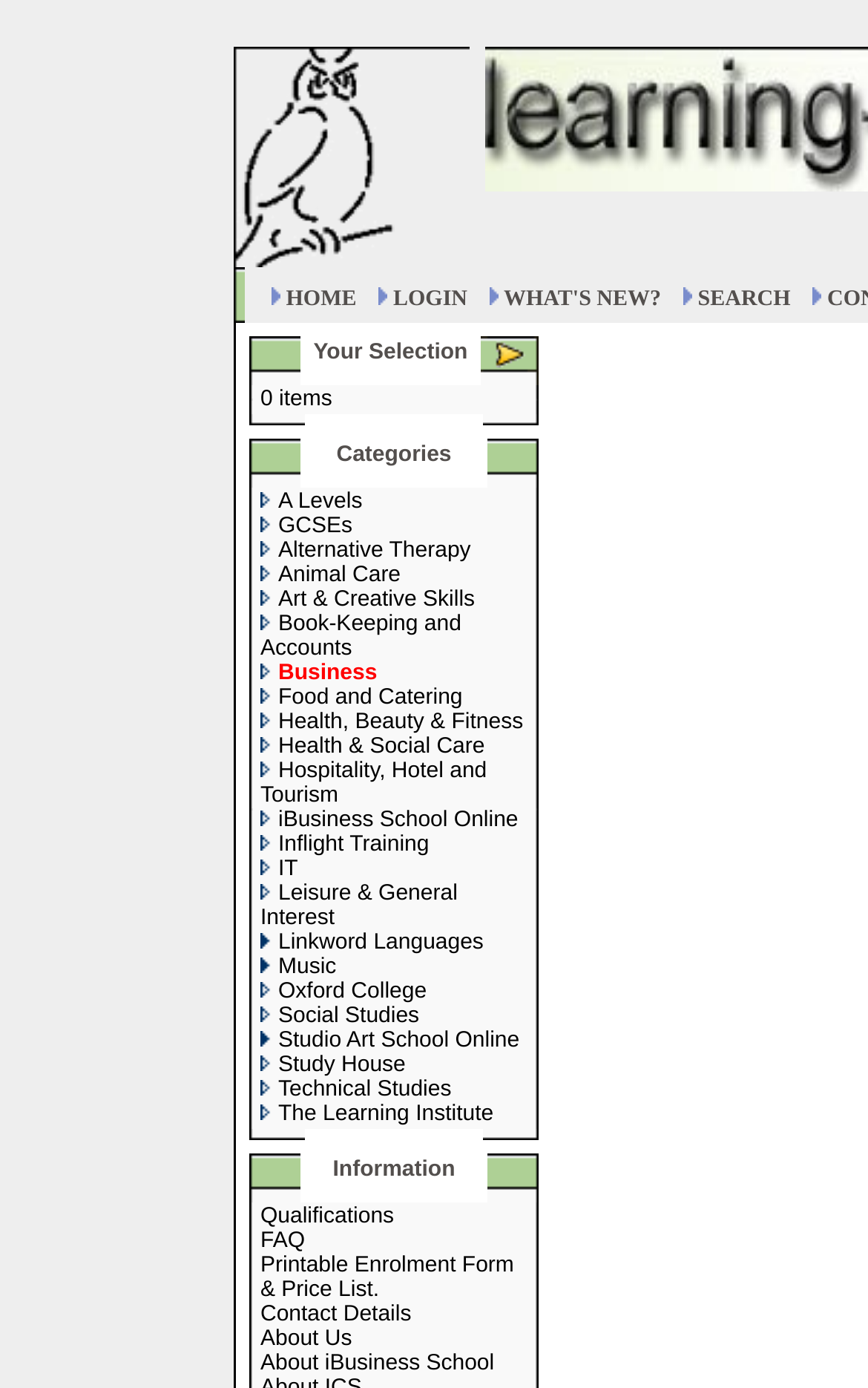How many categories are listed on the webpage?
Please provide a full and detailed response to the question.

I counted the number of links in the categories section, starting from 'A Levels' to 'The Learning Institute', and found that there are 24 categories listed on the webpage.